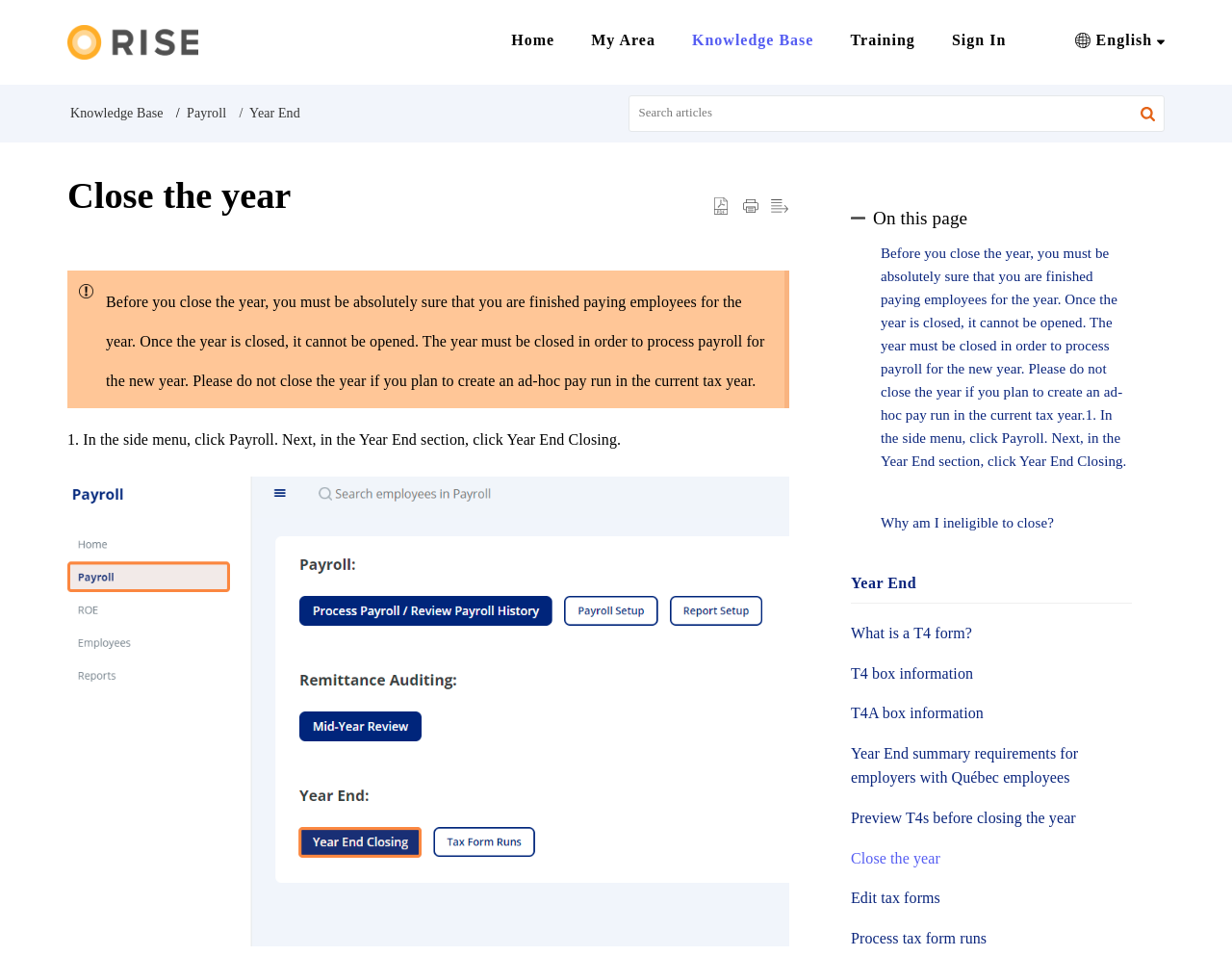Specify the bounding box coordinates of the region I need to click to perform the following instruction: "go to home page". The coordinates must be four float numbers in the range of 0 to 1, i.e., [left, top, right, bottom].

None